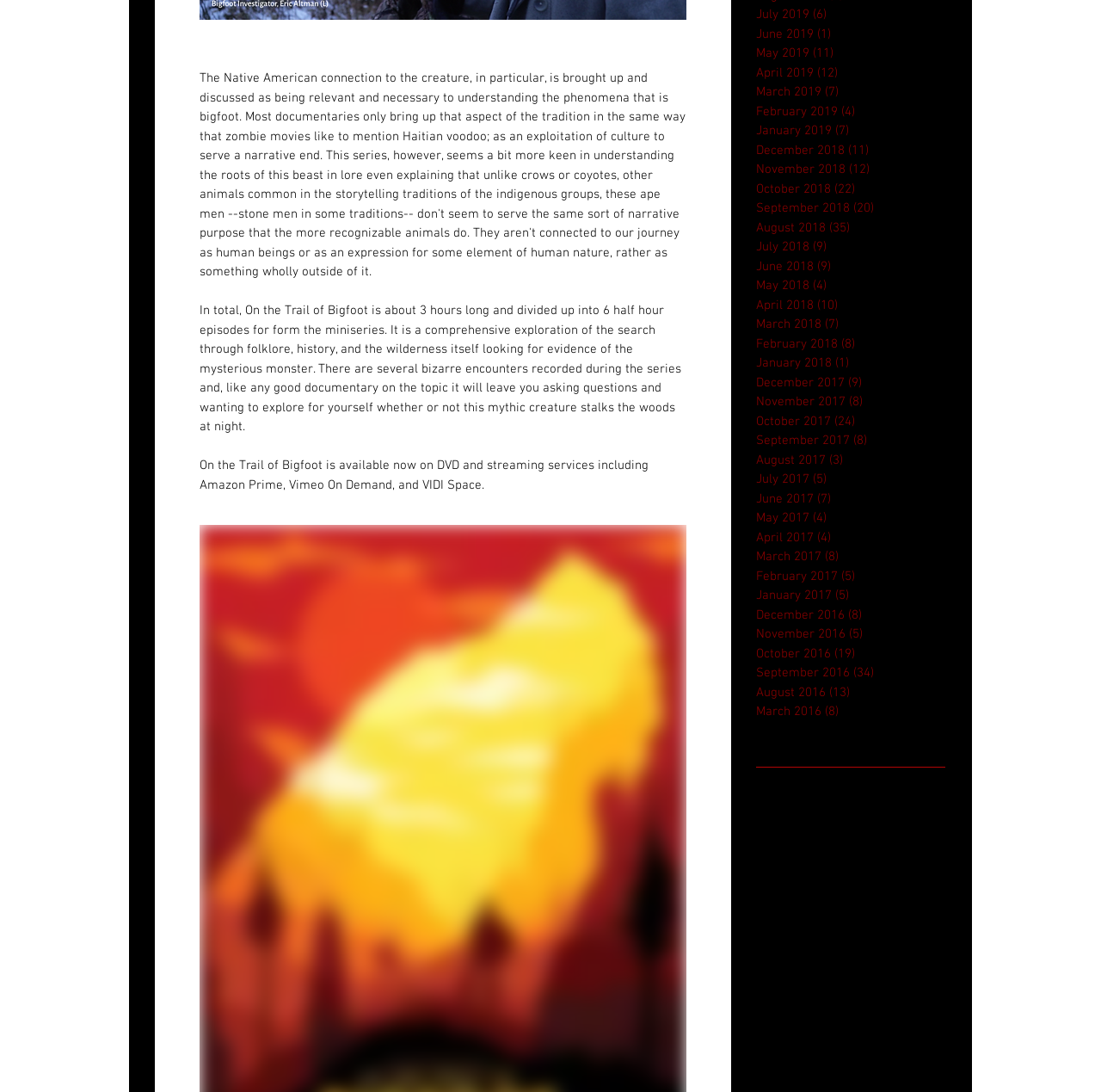Using the information in the image, give a comprehensive answer to the question: 
What is the duration of On the Trail of Bigfoot?

The duration of On the Trail of Bigfoot can be found in the first StaticText element, which describes the miniseries as being 'about 3 hours long and divided up into 6 half hour episodes'.